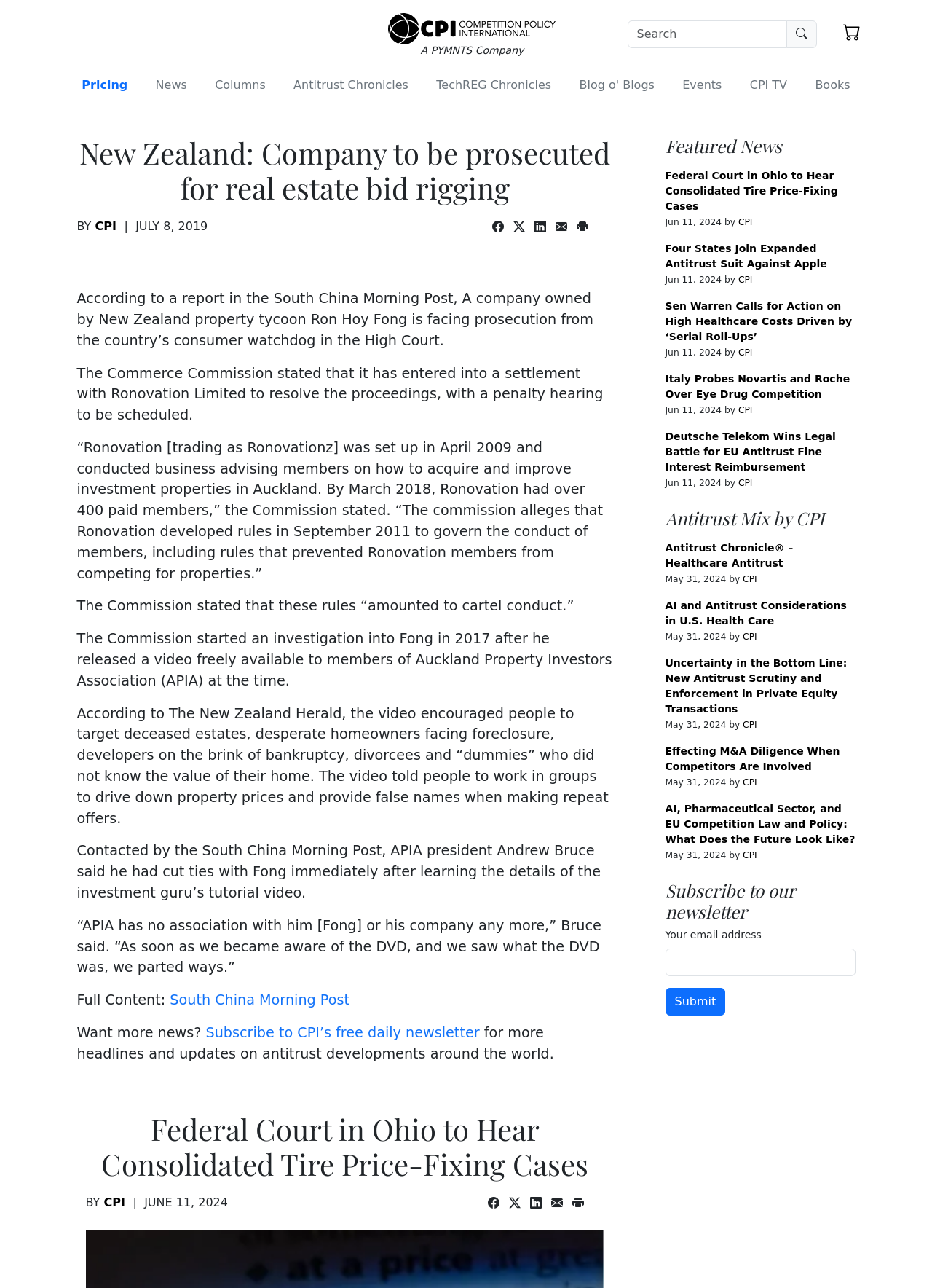Locate the bounding box coordinates of the clickable part needed for the task: "Read full content of the news".

[0.182, 0.77, 0.375, 0.783]